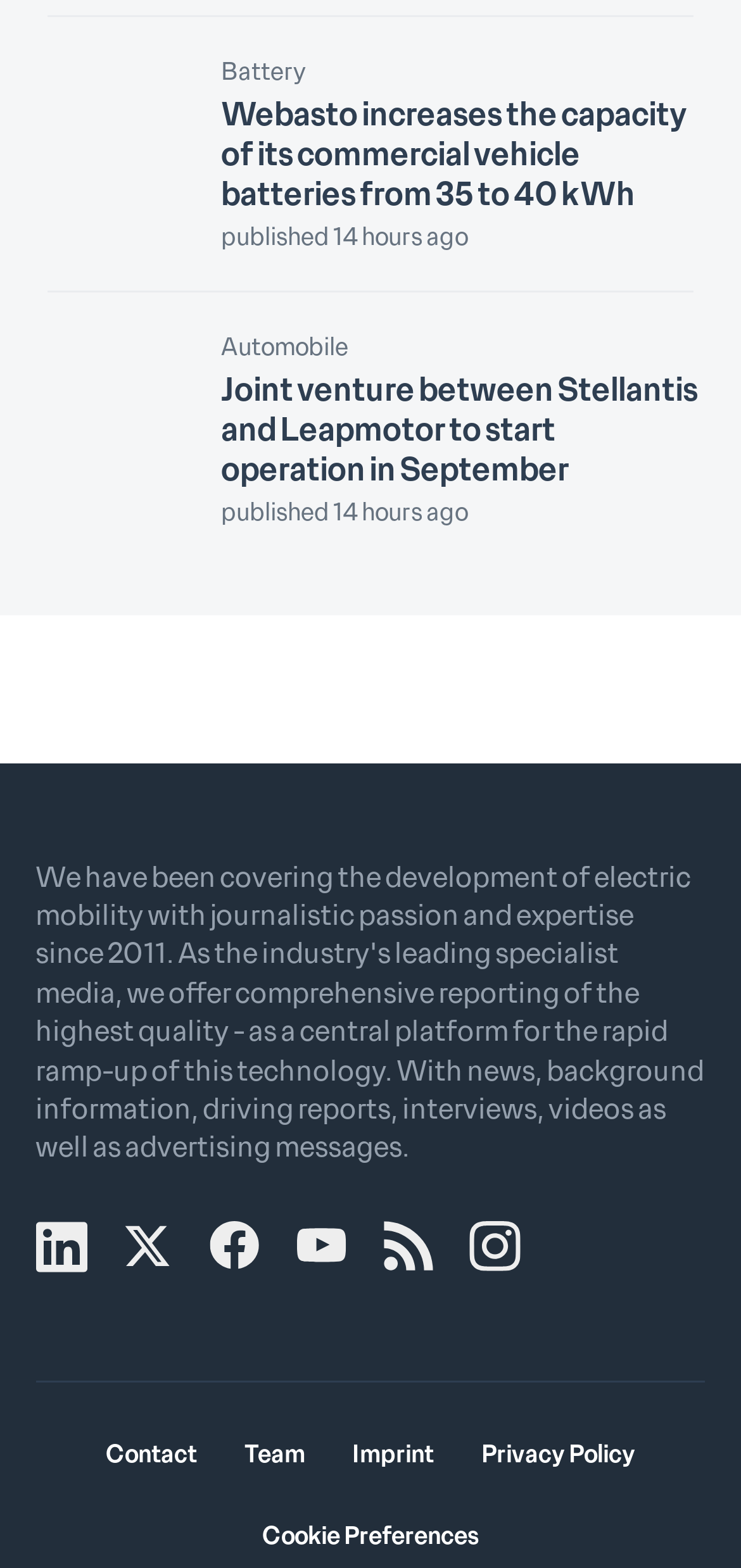Bounding box coordinates are given in the format (top-left x, top-left y, bottom-right x, bottom-right y). All values should be floating point numbers between 0 and 1. Provide the bounding box coordinate for the UI element described as: Privacy Policy

[0.65, 0.916, 0.857, 0.938]